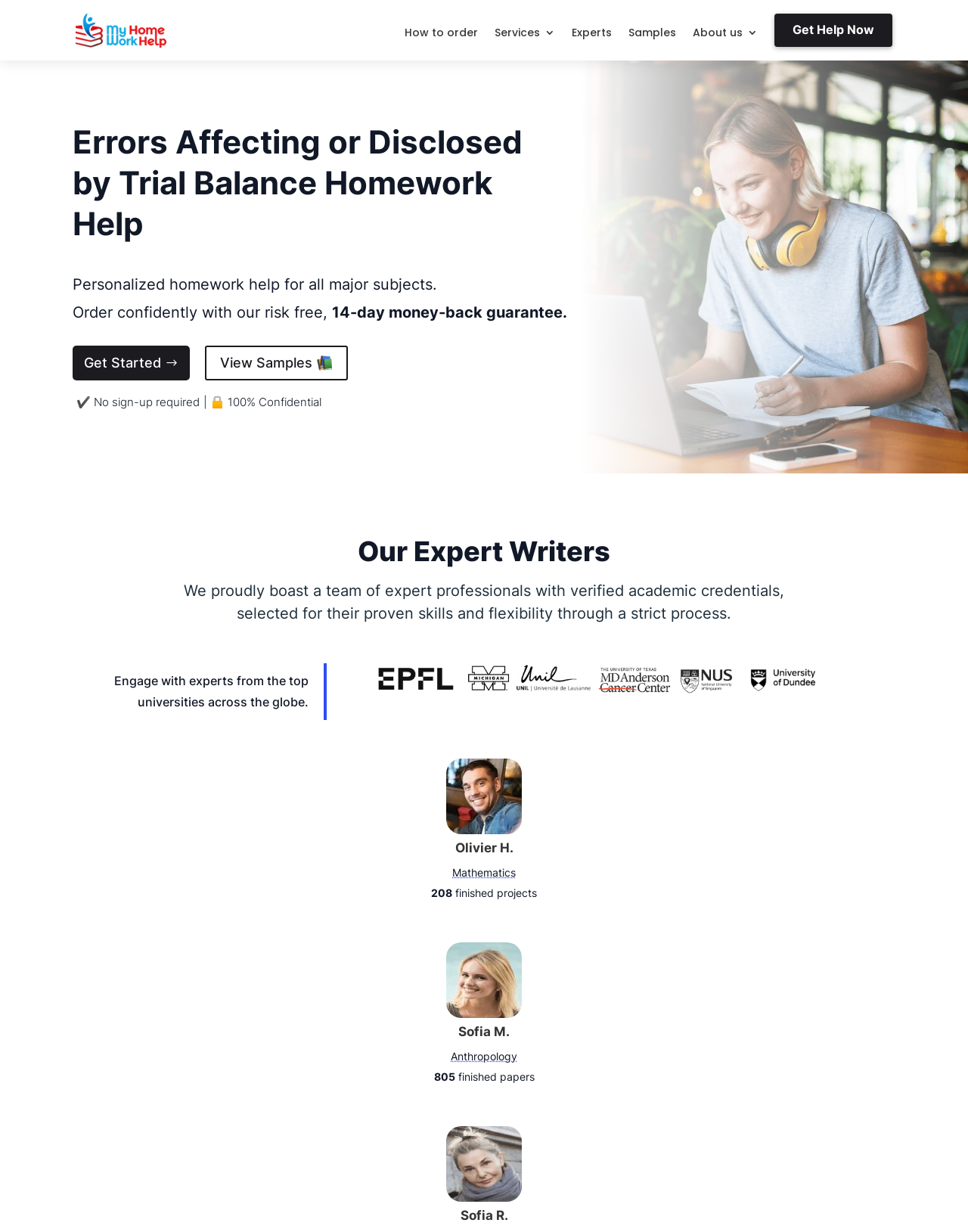Find the bounding box coordinates of the element to click in order to complete this instruction: "View 'Samples'". The bounding box coordinates must be four float numbers between 0 and 1, denoted as [left, top, right, bottom].

[0.211, 0.281, 0.359, 0.309]